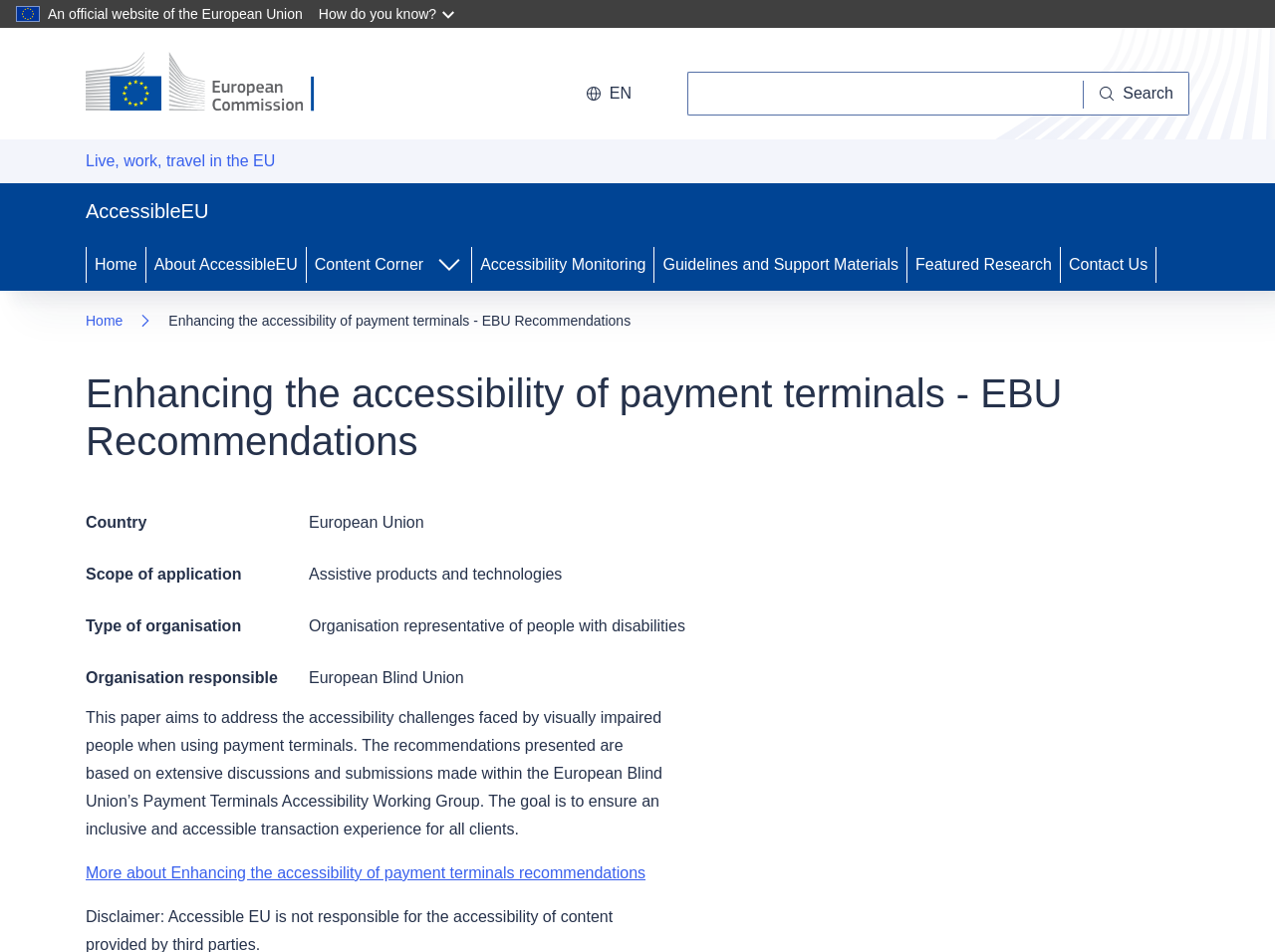Using the information shown in the image, answer the question with as much detail as possible: What is the goal of the recommendations?

I found the answer by reading the text, which says 'The goal is to ensure an inclusive and accessible transaction experience for all clients'.